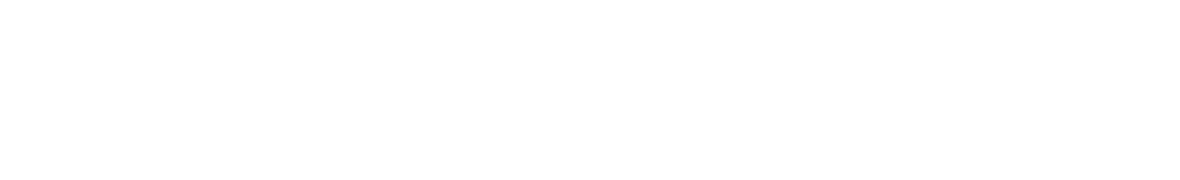Who are the target groups for establishing introductions?
Refer to the screenshot and respond with a concise word or phrase.

Recent graduates and relocating employees